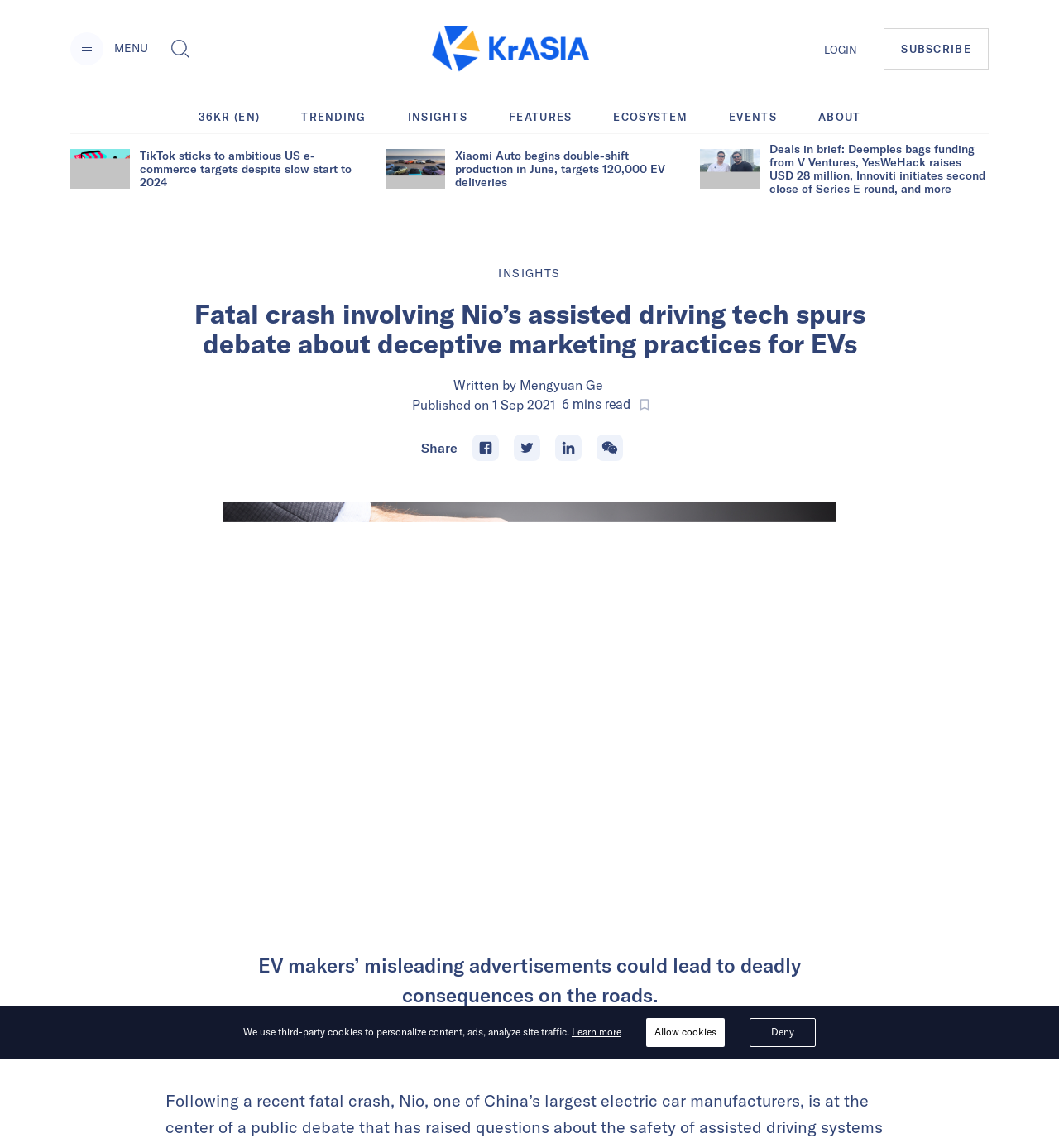Kindly determine the bounding box coordinates for the clickable area to achieve the given instruction: "Click the menu button".

[0.066, 0.028, 0.098, 0.057]